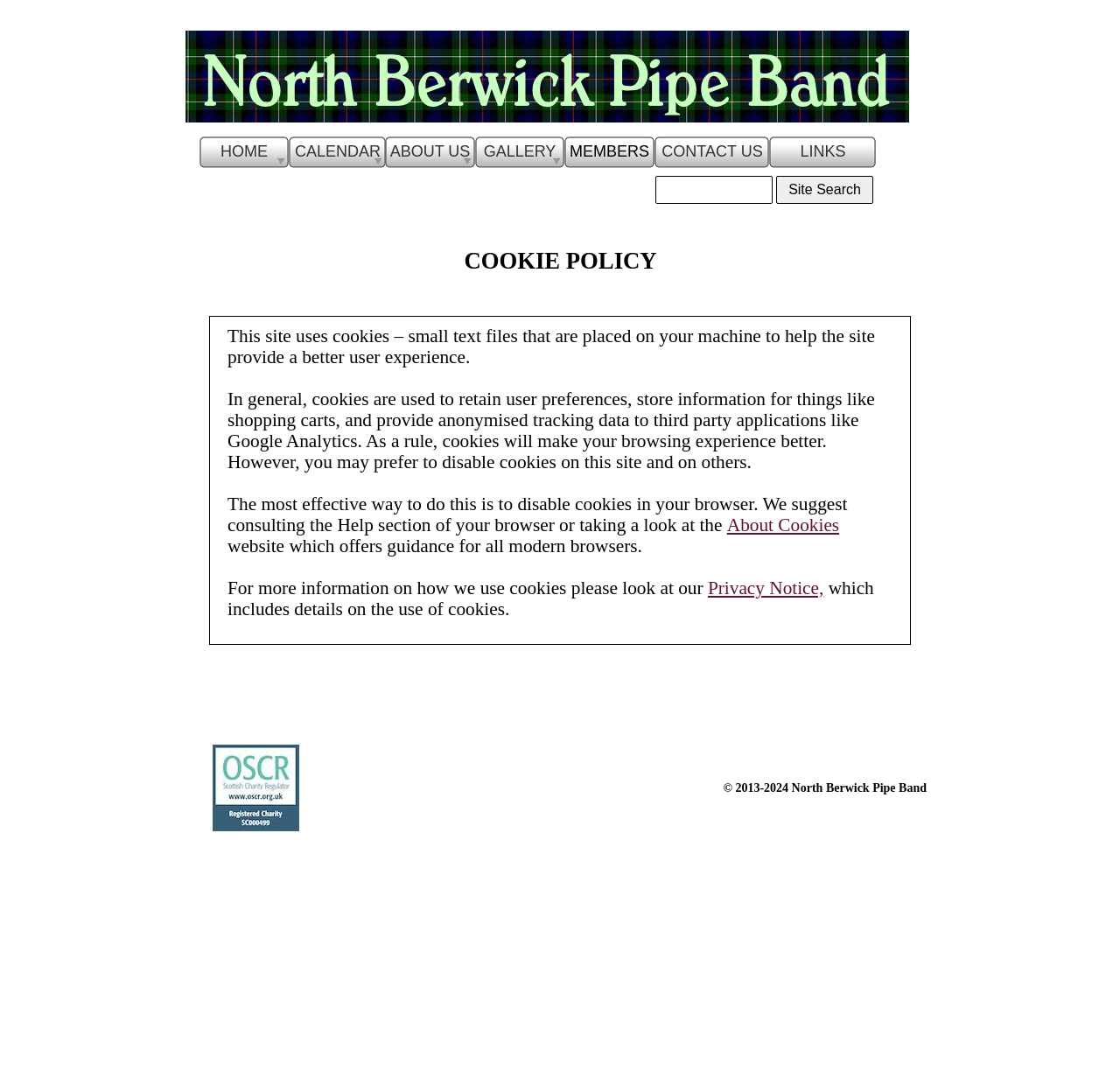Create an in-depth description of the webpage, covering main sections.

The webpage is about North Berwick Pipe Band. At the top, there is a logo image of the pipe band, taking up about two-thirds of the width. Below the logo, there is a navigation menu with seven links: CALENDAR, ABOUT US, GALLERY, MEMBERS, CONTACT US, HOME, and LINKS. These links are evenly spaced and aligned horizontally.

On the lower half of the page, there is a section about cookies. It starts with a heading "COOKIE POLICY" and explains what cookies are, how they are used, and how to disable them. The text is divided into four paragraphs, with a link to "About Cookies" and another to "Privacy Notice" in the last paragraph.

At the bottom of the page, there is a copyright notice stating "© 2013-2024 North Berwick Pipe Band". Next to it, there is a search box with a "Site Search" button.

Overall, the webpage has a simple and organized layout, with clear headings and concise text.